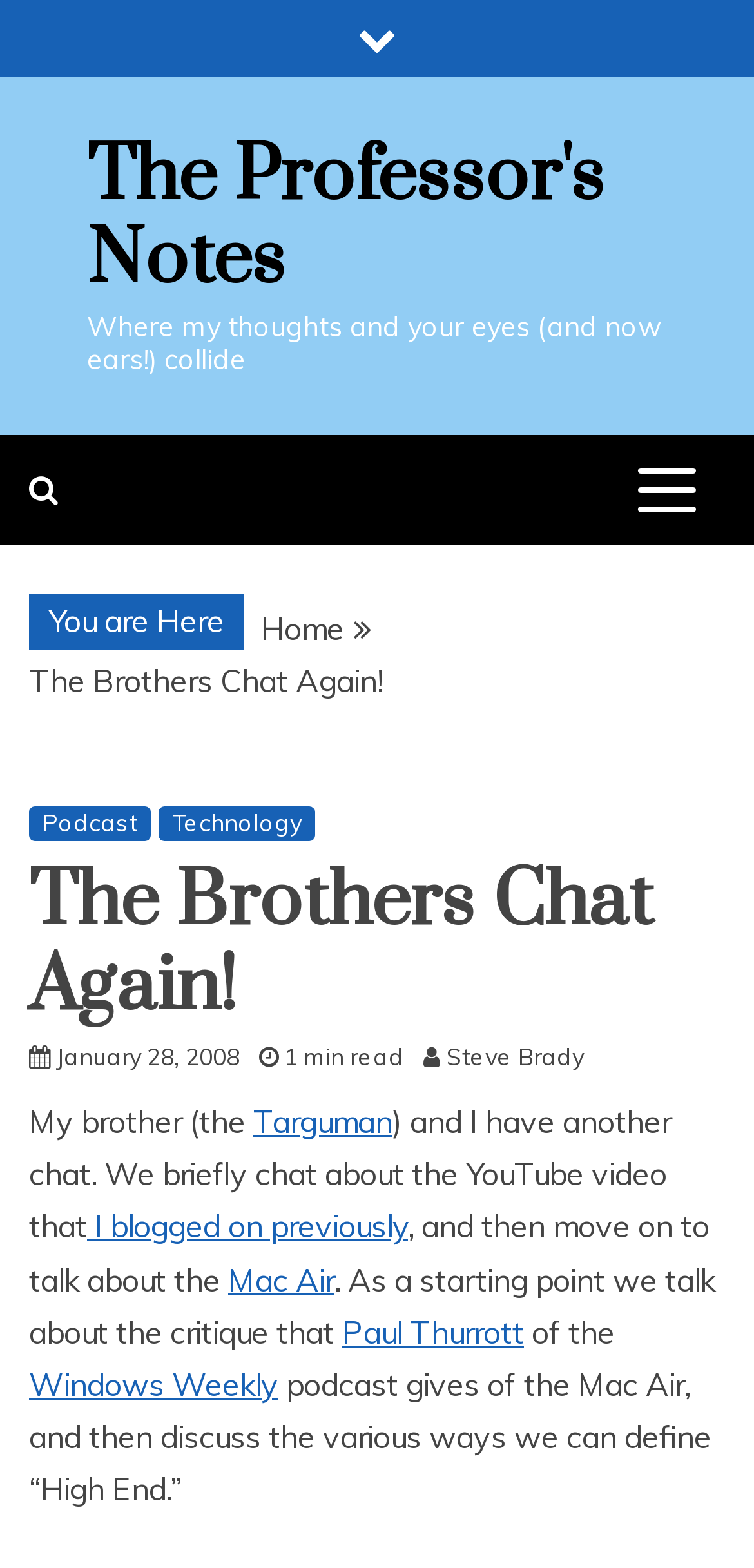Determine the coordinates of the bounding box that should be clicked to complete the instruction: "Visit the Targuman website". The coordinates should be represented by four float numbers between 0 and 1: [left, top, right, bottom].

[0.336, 0.703, 0.521, 0.728]